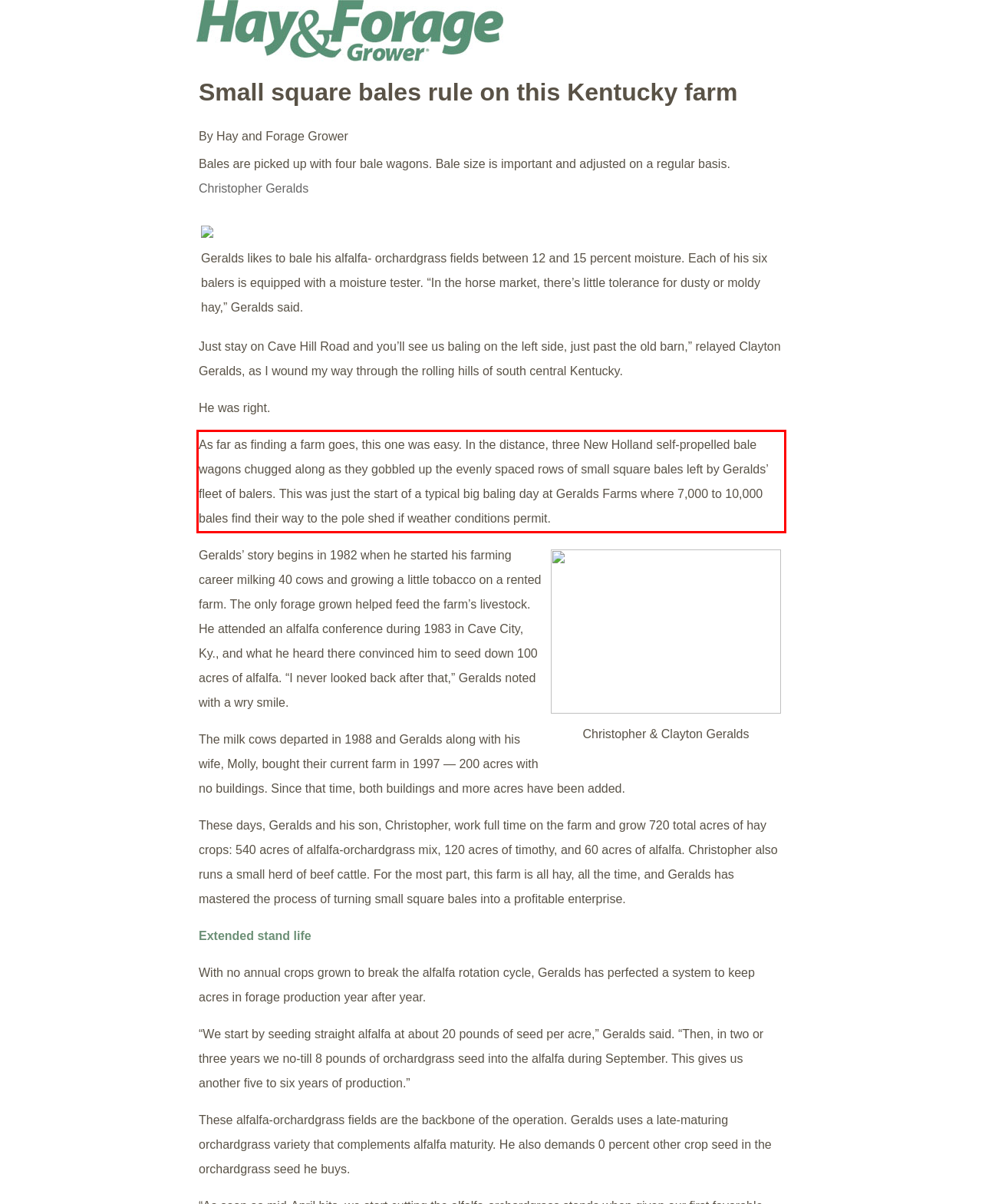There is a UI element on the webpage screenshot marked by a red bounding box. Extract and generate the text content from within this red box.

As far as finding a farm goes, this one was easy. In the distance, three New Holland self-propelled bale wagons chugged along as they gobbled up the evenly spaced rows of small square bales left by Geralds’ fleet of balers. This was just the start of a typical big baling day at Geralds Farms where 7,000 to 10,000 bales find their way to the pole shed if weather conditions permit.